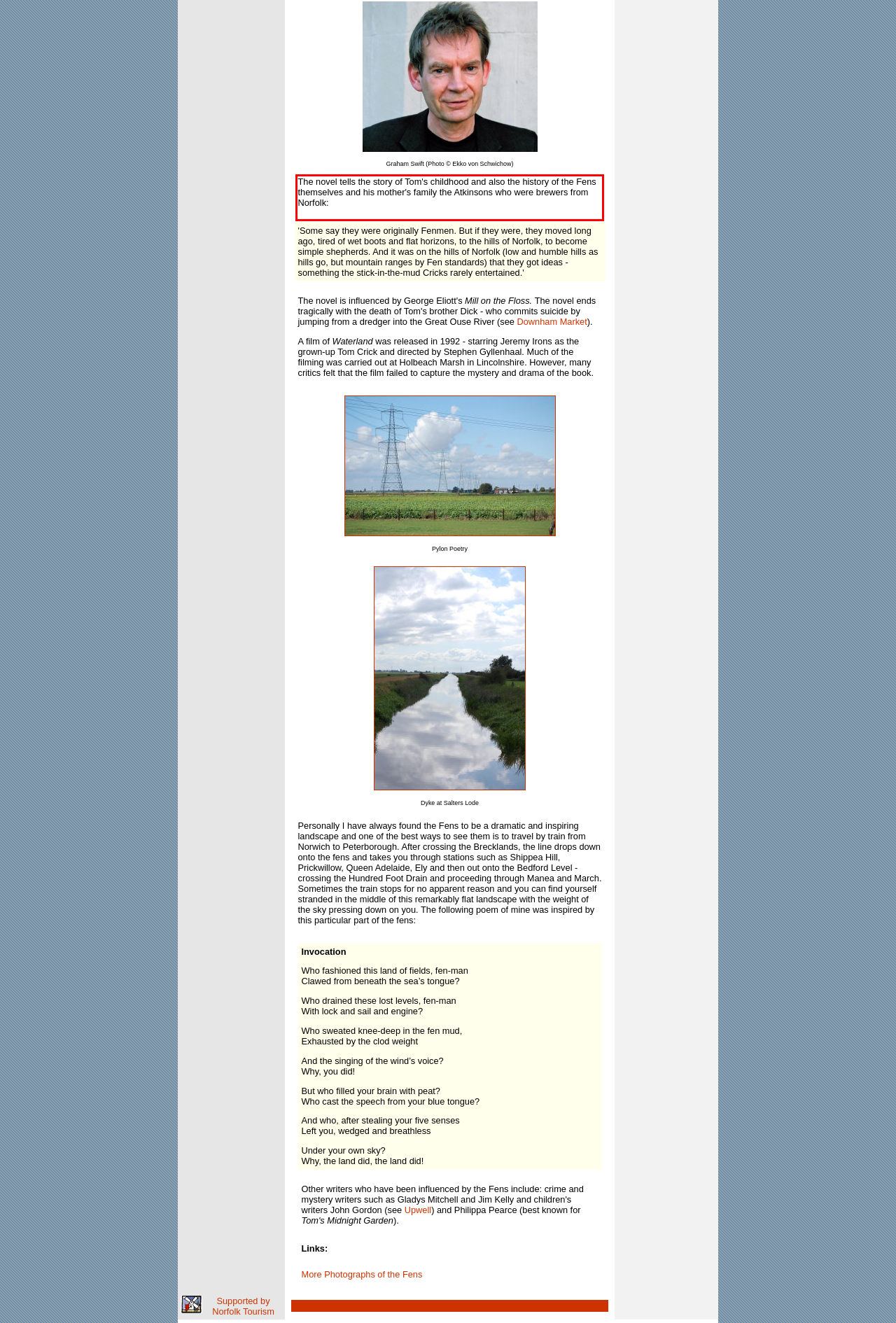Examine the webpage screenshot and use OCR to obtain the text inside the red bounding box.

The novel tells the story of Tom's childhood and also the history of the Fens themselves and his mother's family the Atkinsons who were brewers from Norfolk: